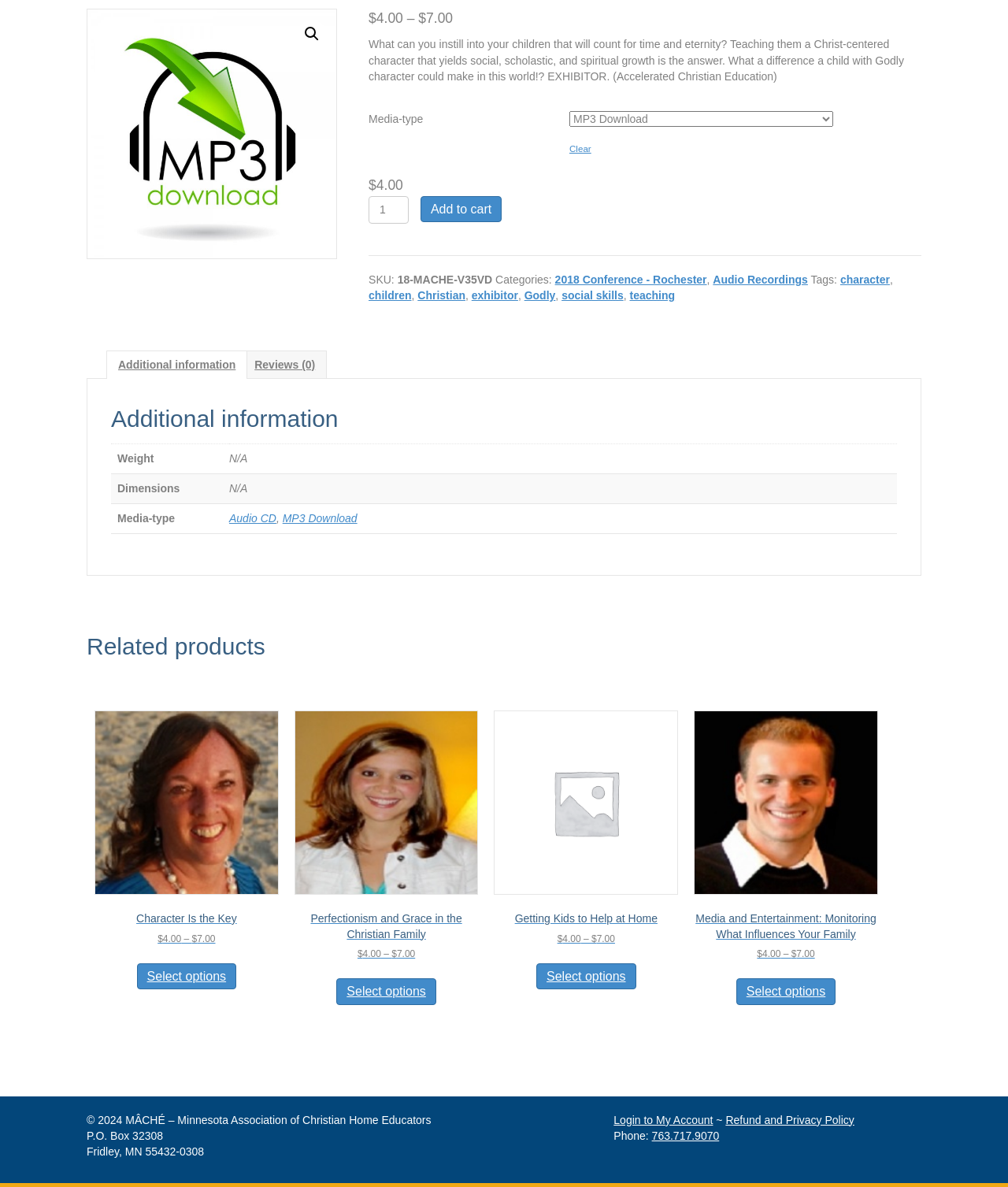Given the description "Refund and Privacy Policy", provide the bounding box coordinates of the corresponding UI element.

[0.72, 0.938, 0.847, 0.949]